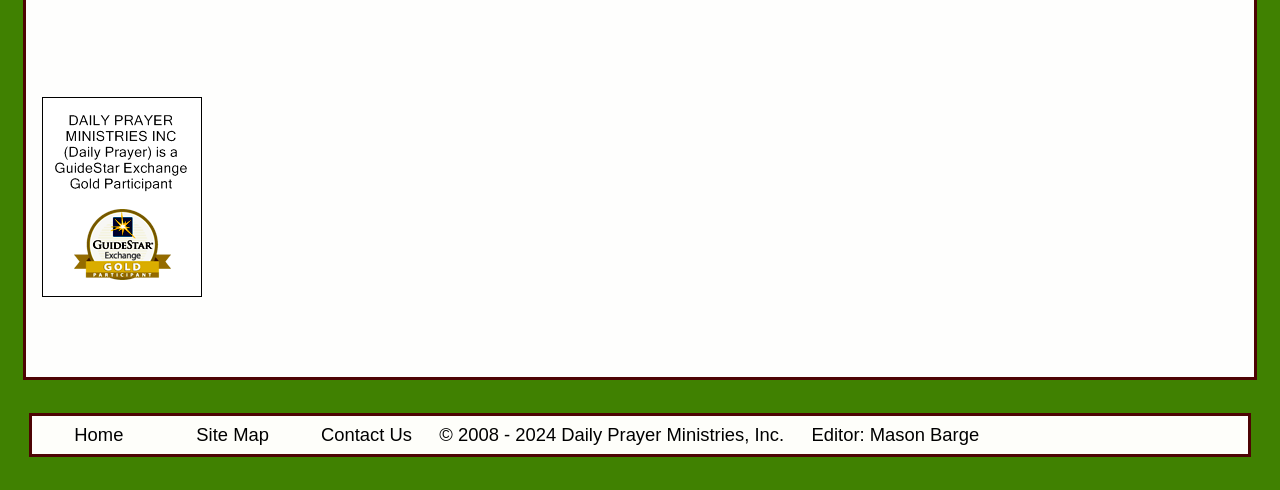What is the position of the image relative to the link?
Based on the screenshot, provide a one-word or short-phrase response.

Above